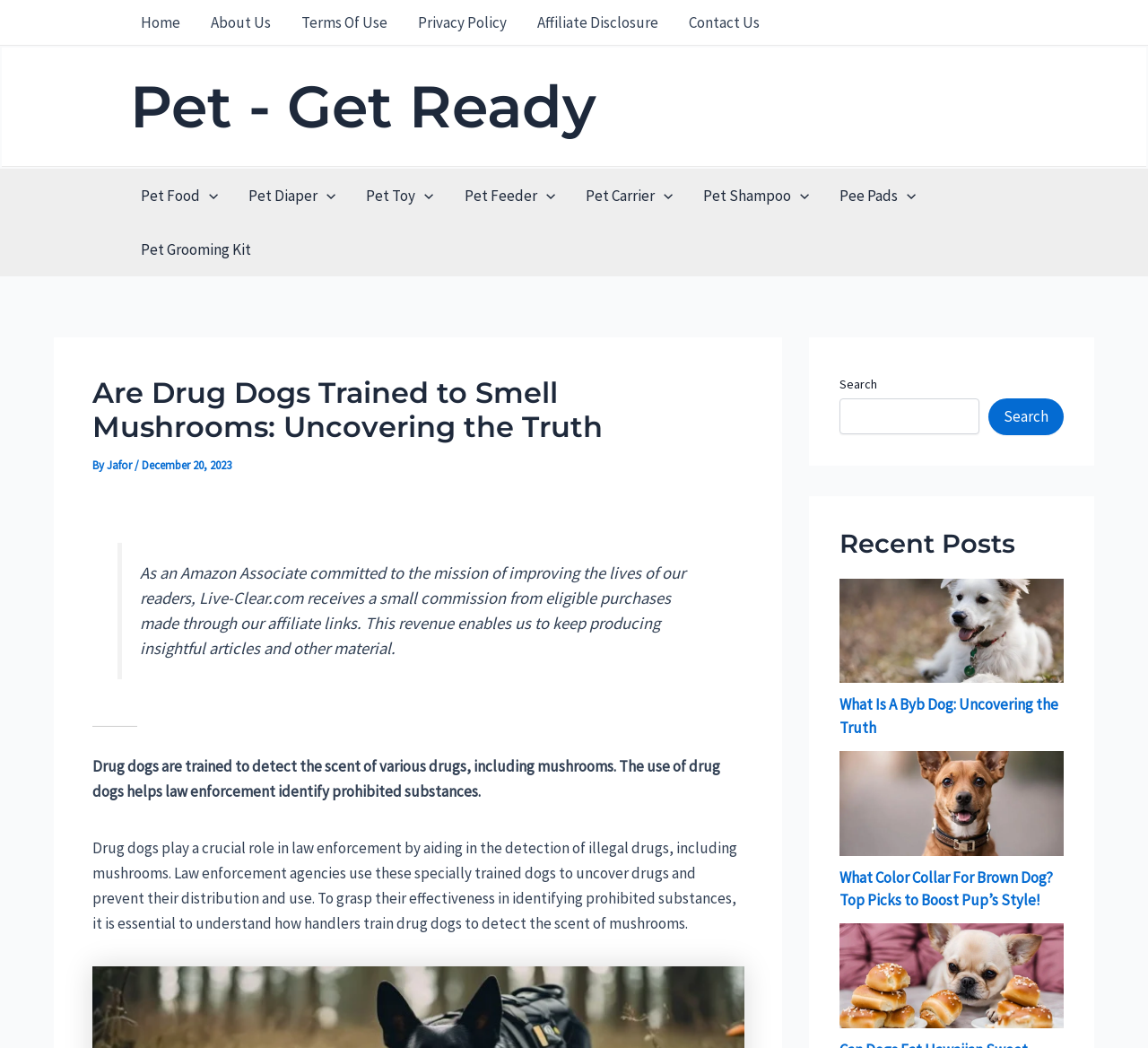Find and provide the bounding box coordinates for the UI element described with: "Home".

[0.109, 0.0, 0.17, 0.043]